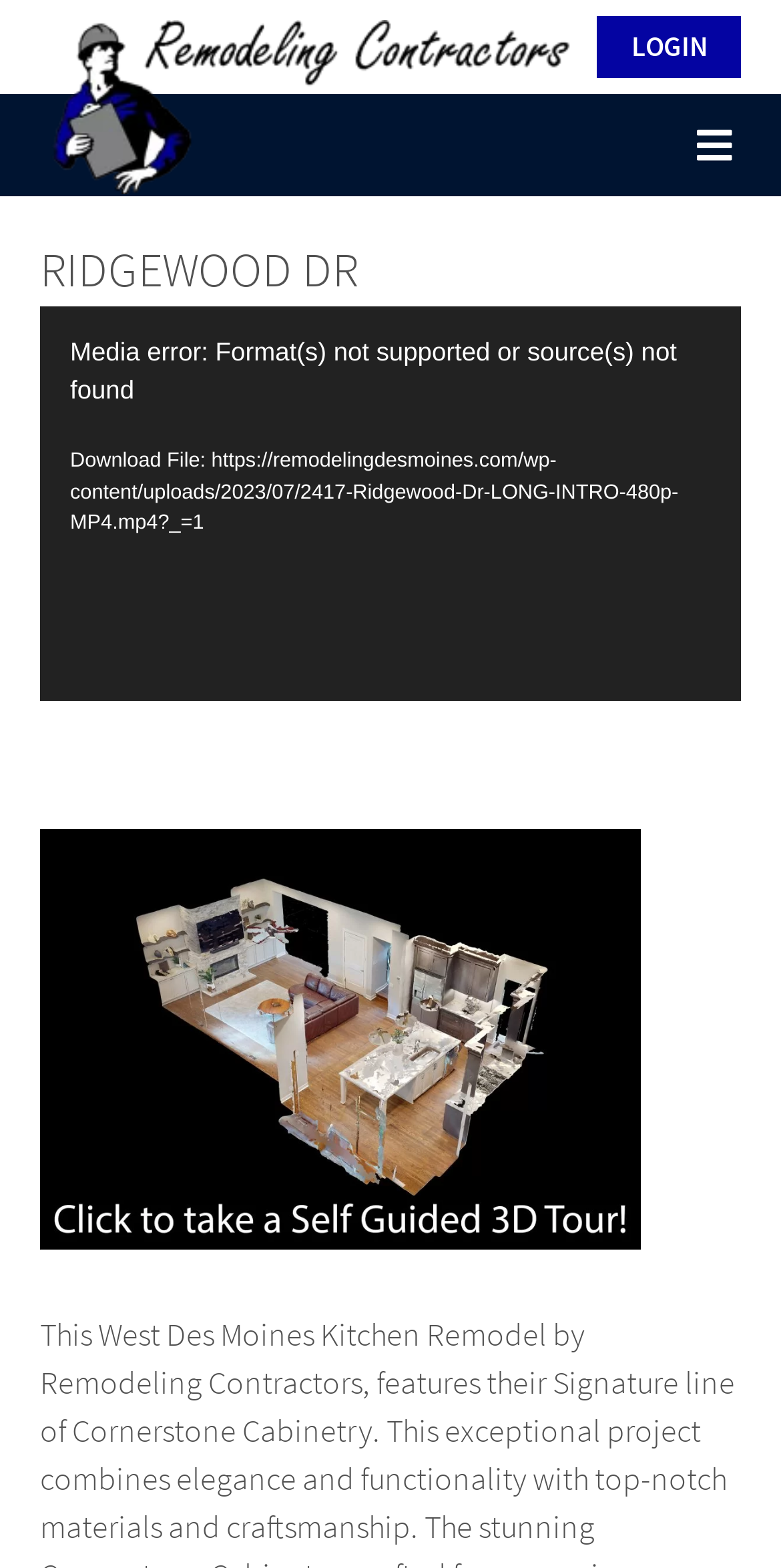What is the purpose of the button with a play icon?
Using the details shown in the screenshot, provide a comprehensive answer to the question.

The button with a play icon is located below the video player and is labeled as 'Play'. Its purpose is to start playing the video when clicked.